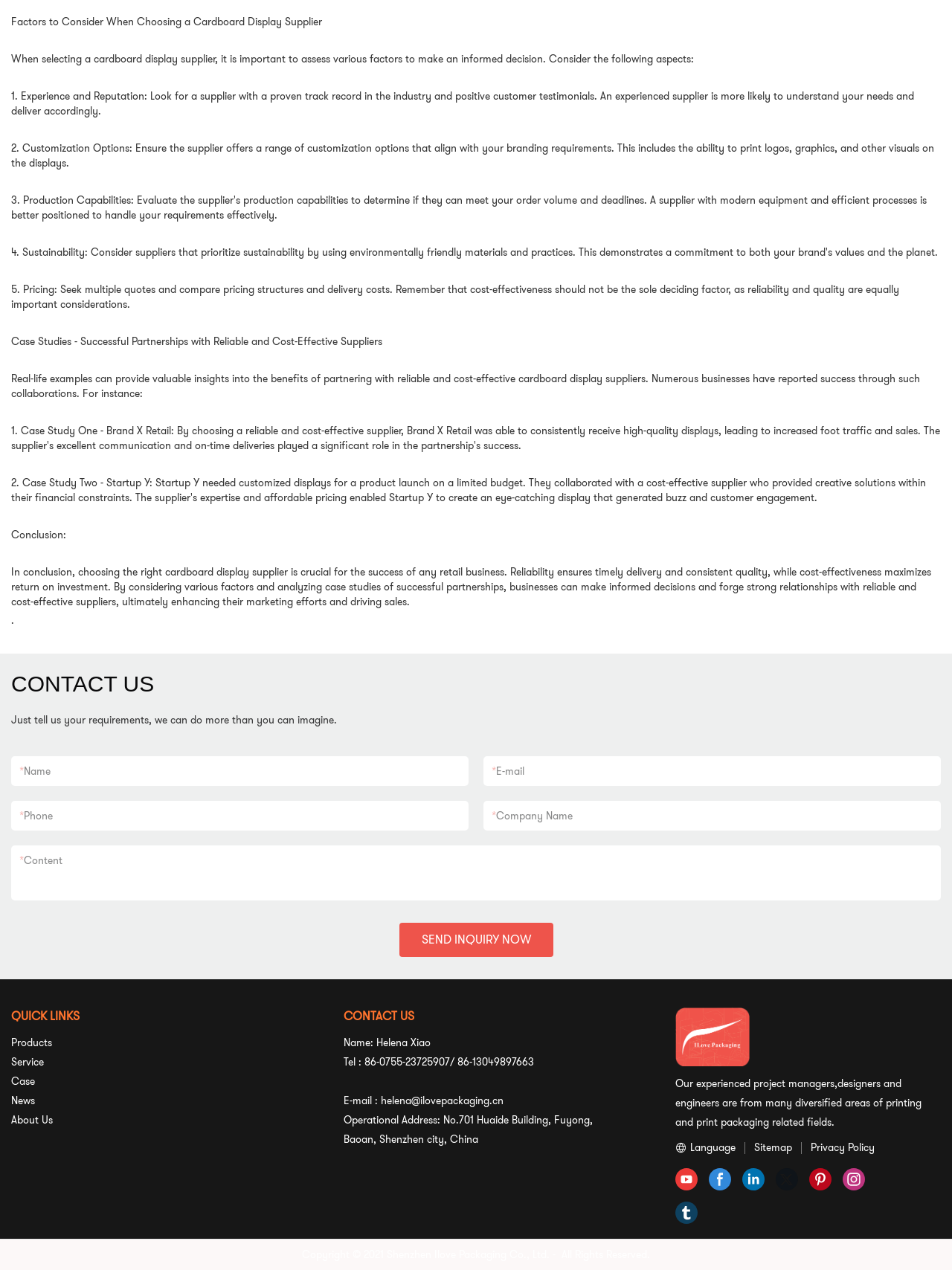Locate the bounding box coordinates of the item that should be clicked to fulfill the instruction: "Click the About Us link".

[0.012, 0.876, 0.055, 0.888]